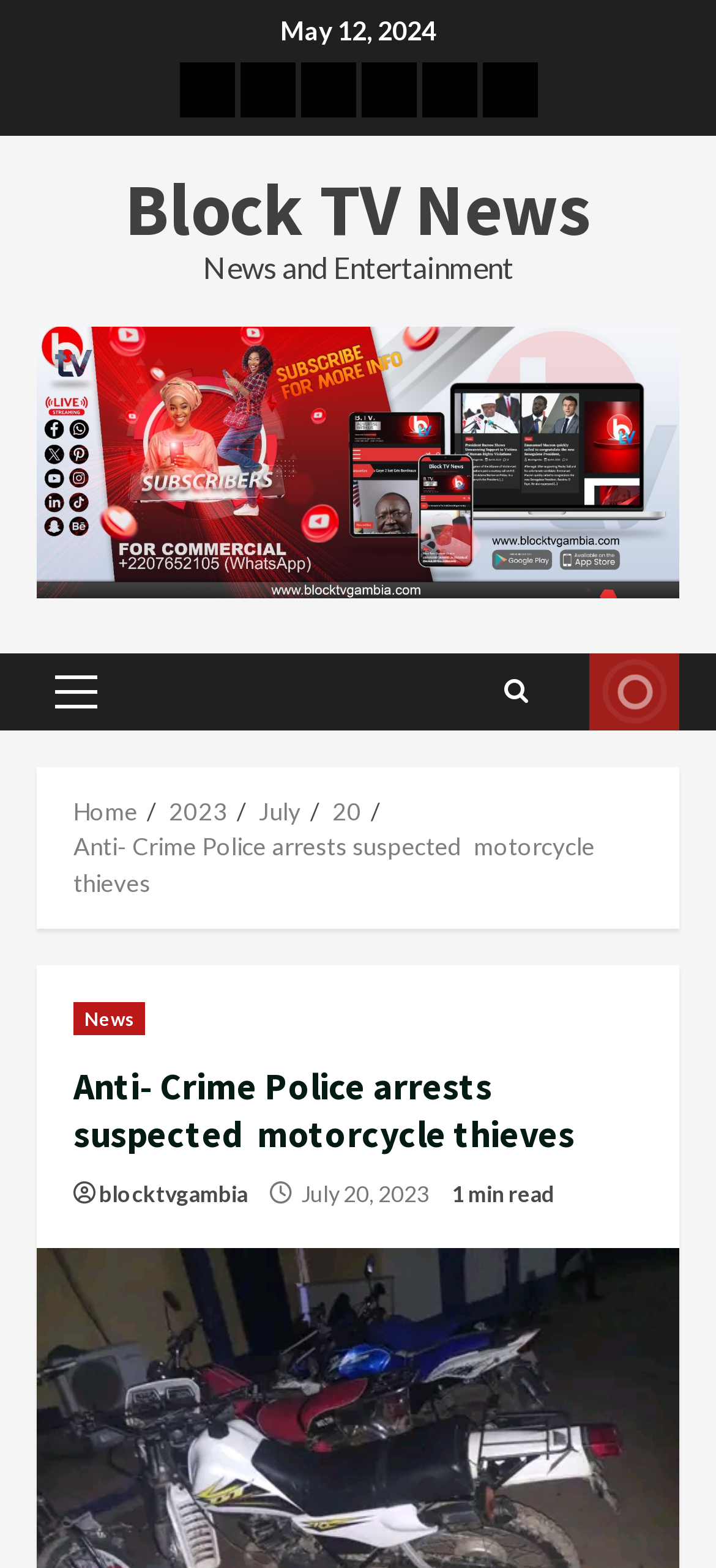Determine the bounding box coordinates of the section to be clicked to follow the instruction: "Explore Vault of the Incarnates". The coordinates should be given as four float numbers between 0 and 1, formatted as [left, top, right, bottom].

None